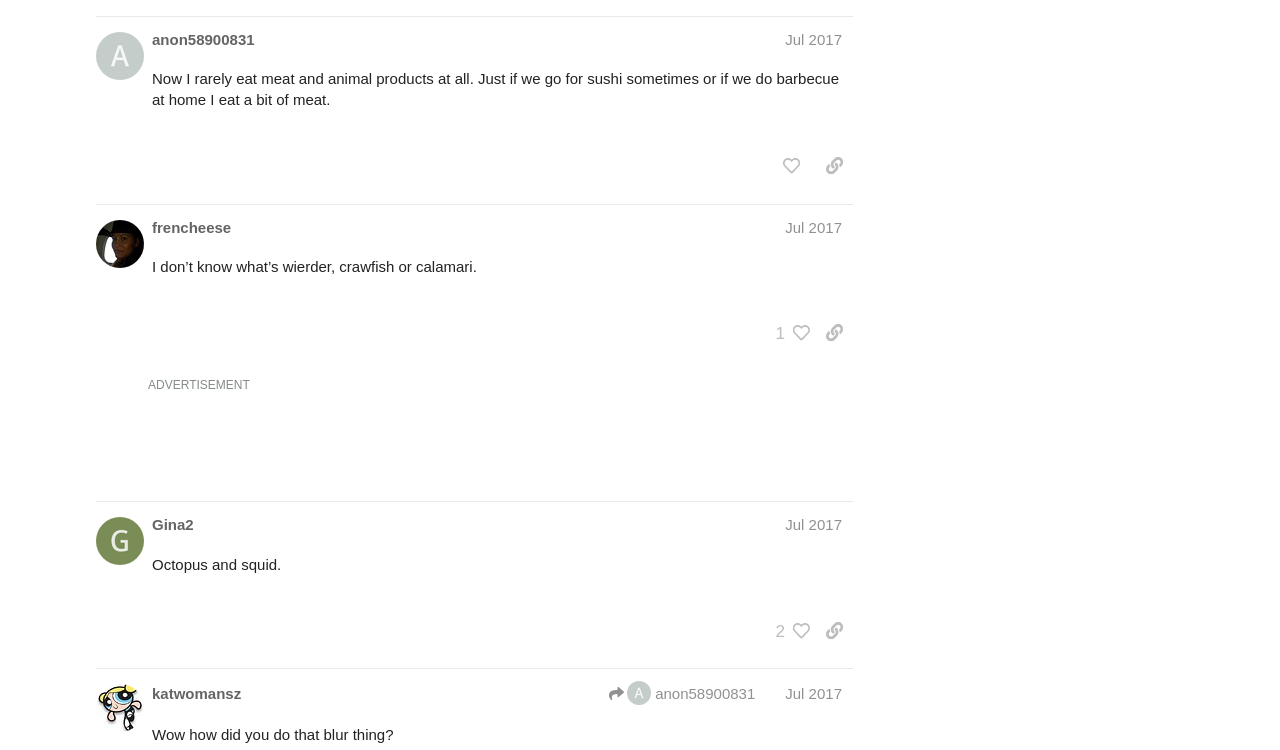How many people liked the third post?
Refer to the image and give a detailed answer to the query.

The third post has a button element with the text '2 people liked this post. Click to view', indicating that two people liked the post.